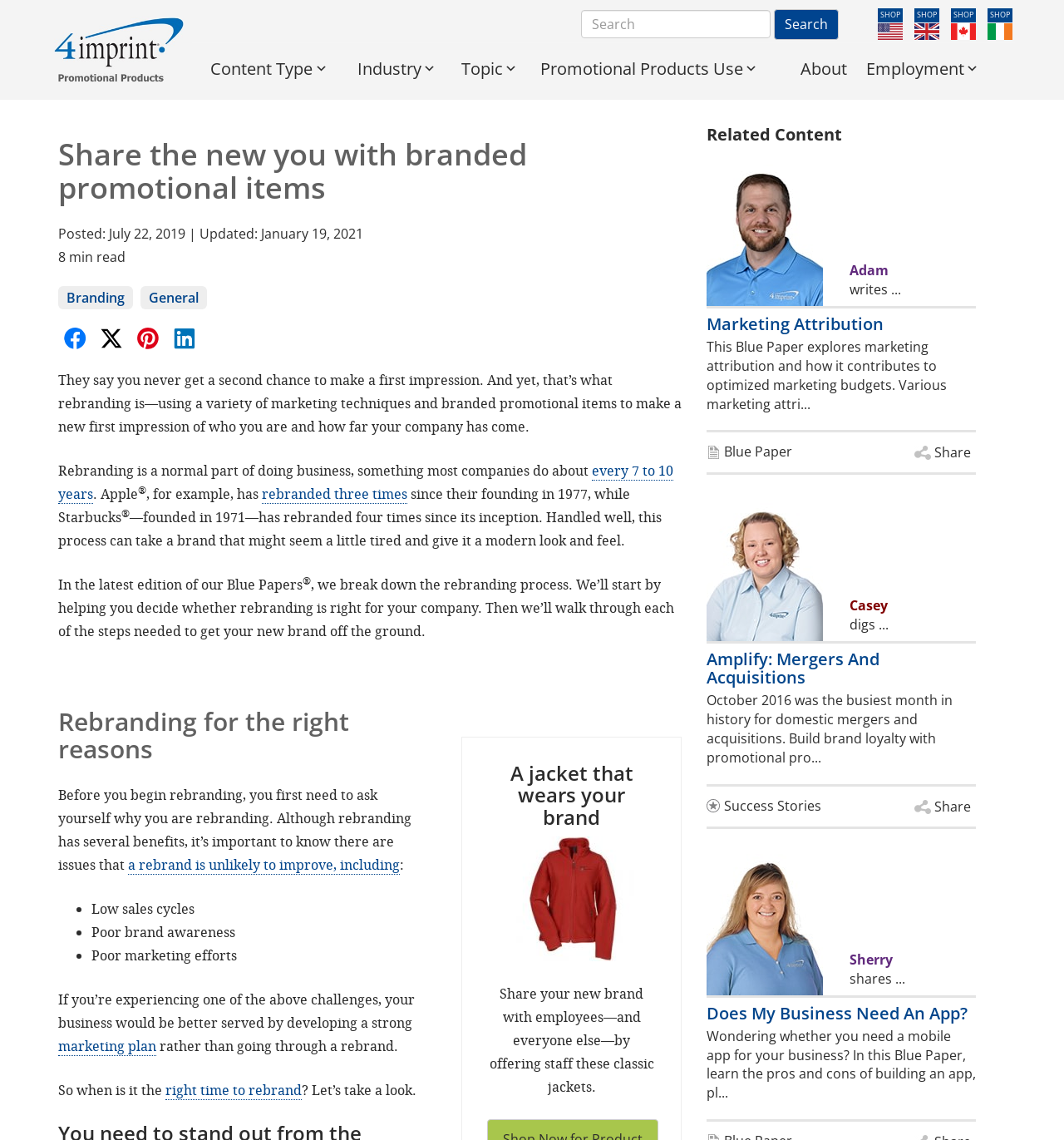How often do companies typically rebrand?
Look at the image and respond with a one-word or short phrase answer.

Every 7 to 10 years